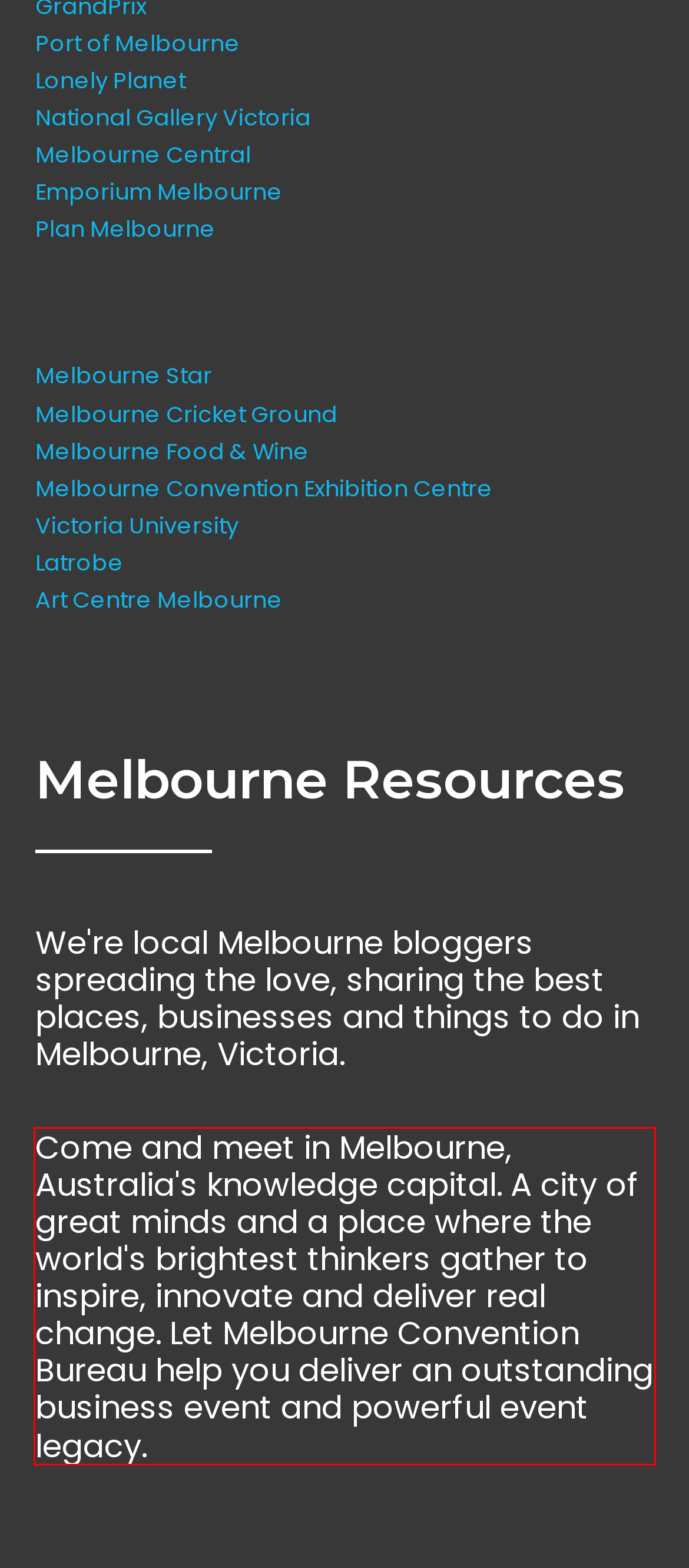Using the provided webpage screenshot, recognize the text content in the area marked by the red bounding box.

Come and meet in Melbourne, Australia's knowledge capital. A city of great minds and a place where the world's brightest thinkers gather to inspire, innovate and deliver real change. Let Melbourne Convention Bureau help you deliver an outstanding business event and powerful event legacy.